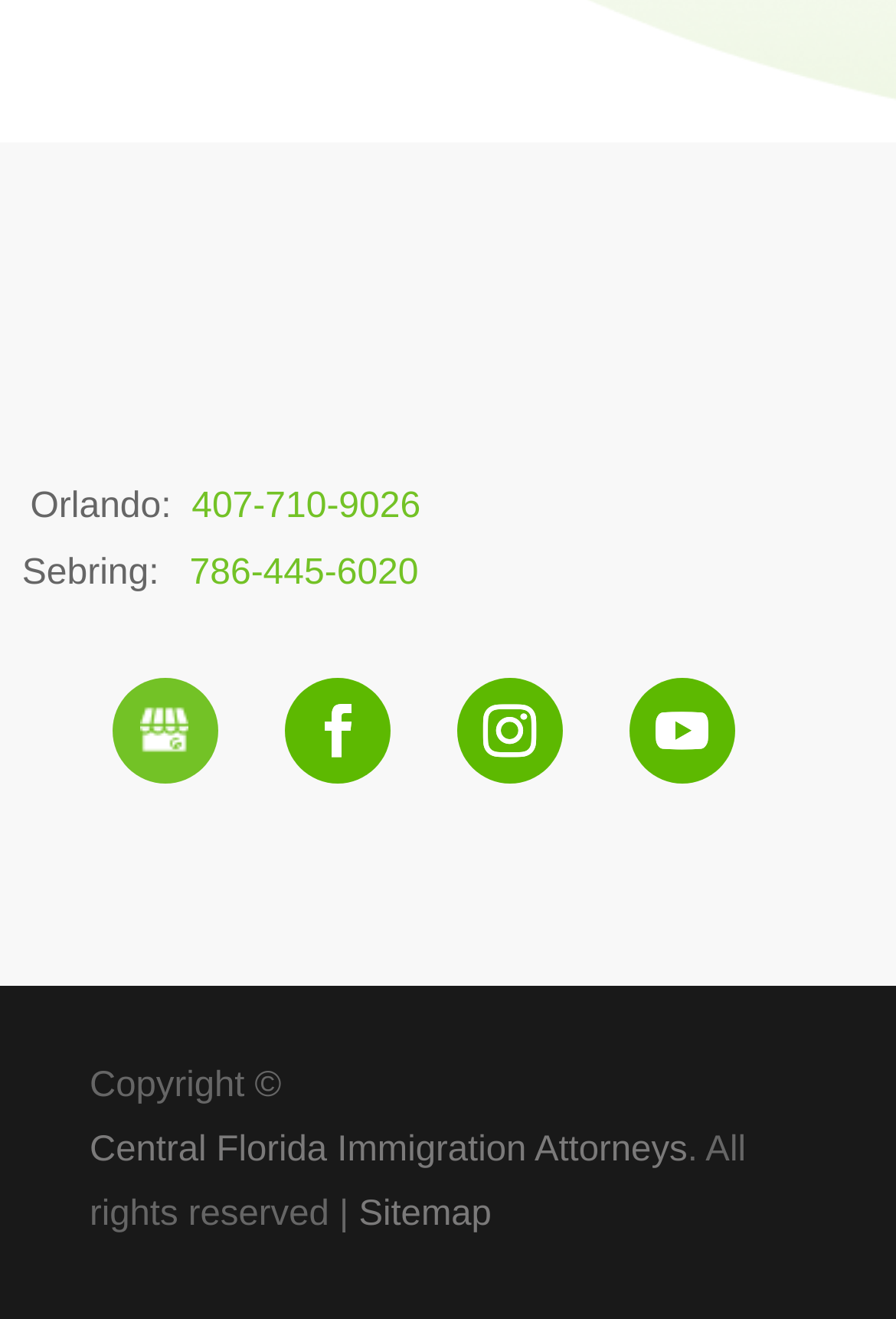What is the phone number for Orlando?
Look at the screenshot and provide an in-depth answer.

I found the phone number for Orlando by looking at the StaticText element that says 'Orlando: ' and the adjacent link element that contains the phone number.